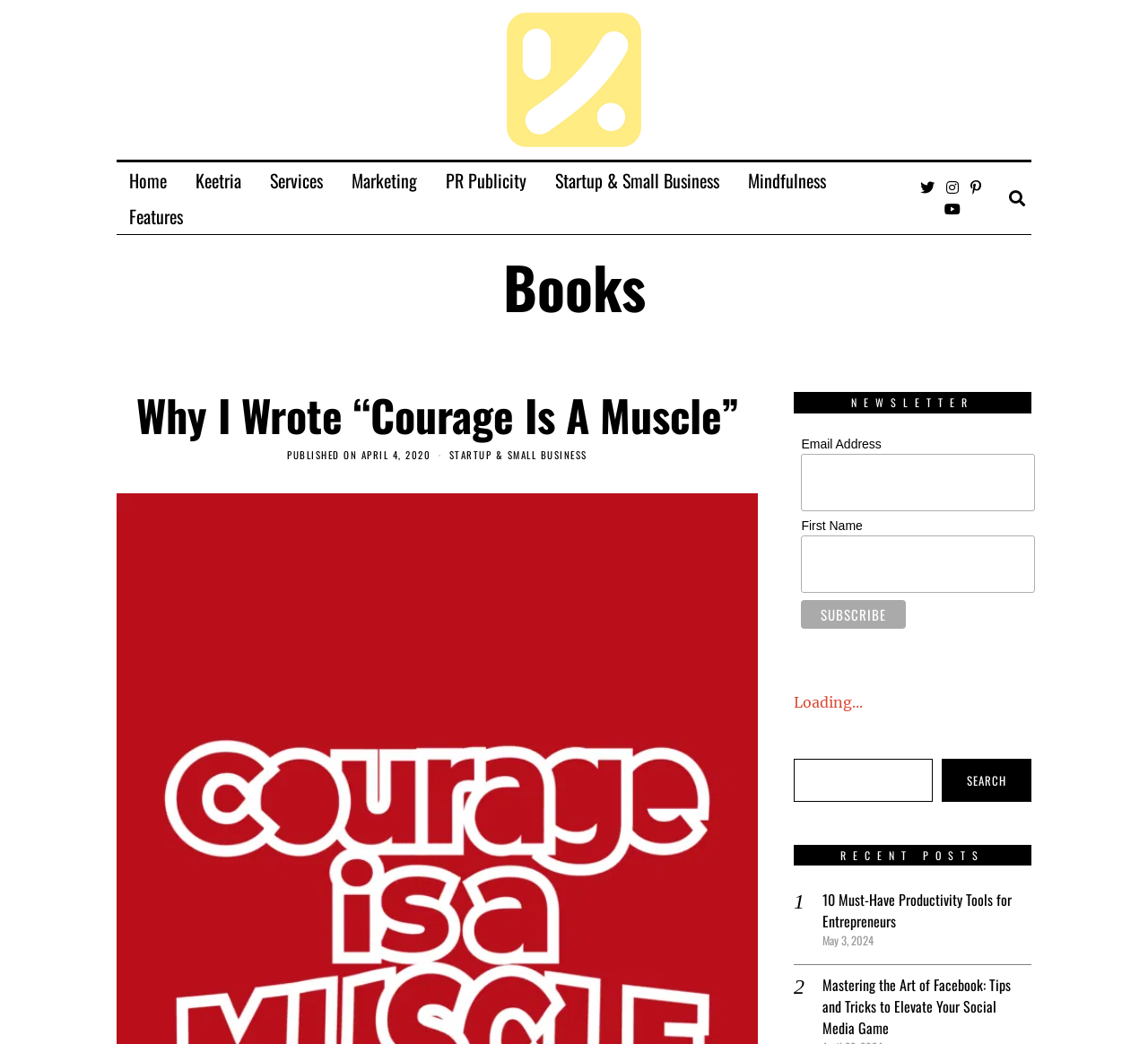How many links are there in the main navigation menu?
Based on the image, answer the question with a single word or brief phrase.

7